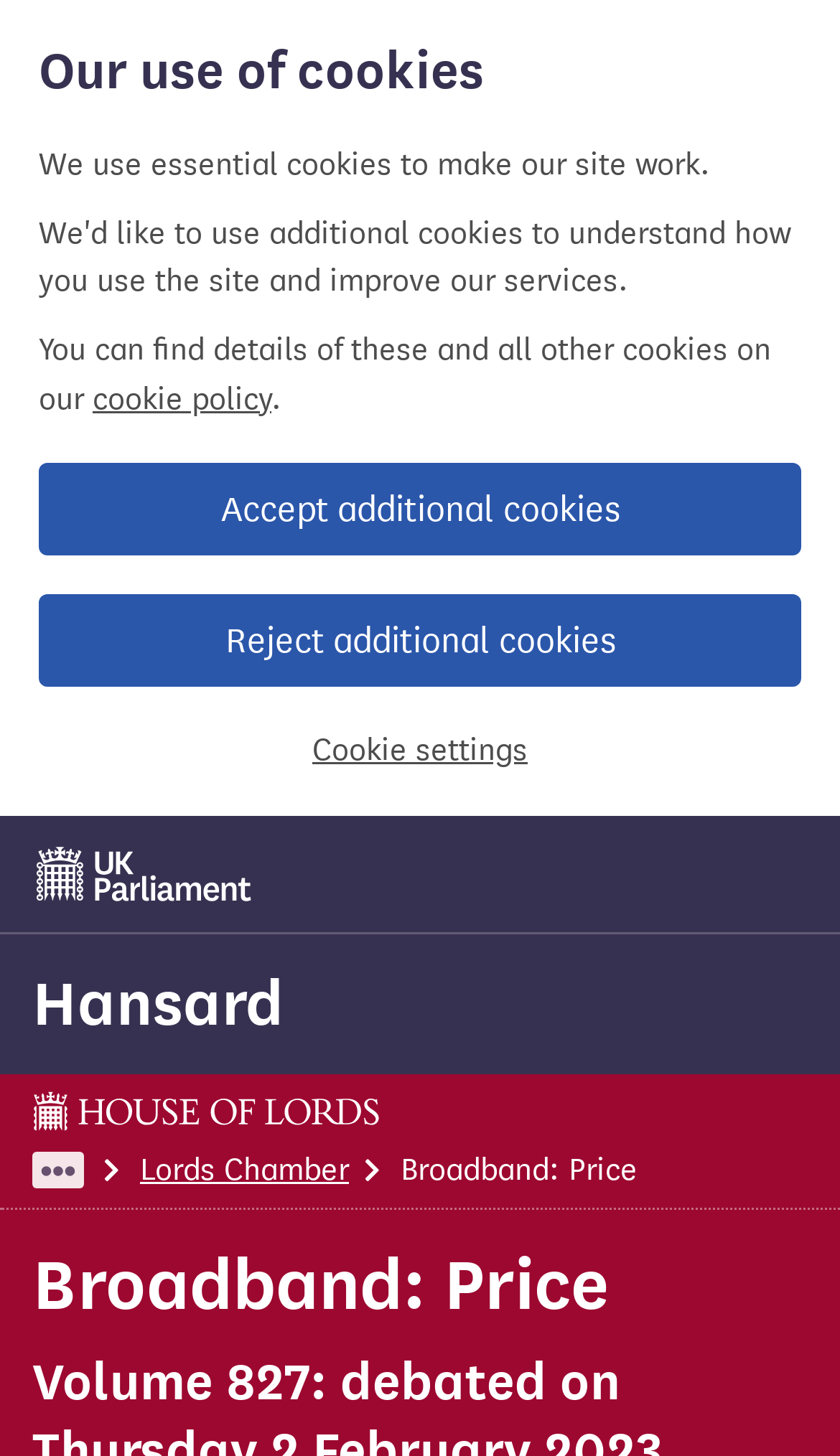Determine the bounding box coordinates of the target area to click to execute the following instruction: "view House of Lords page."

[0.031, 0.745, 0.962, 0.782]